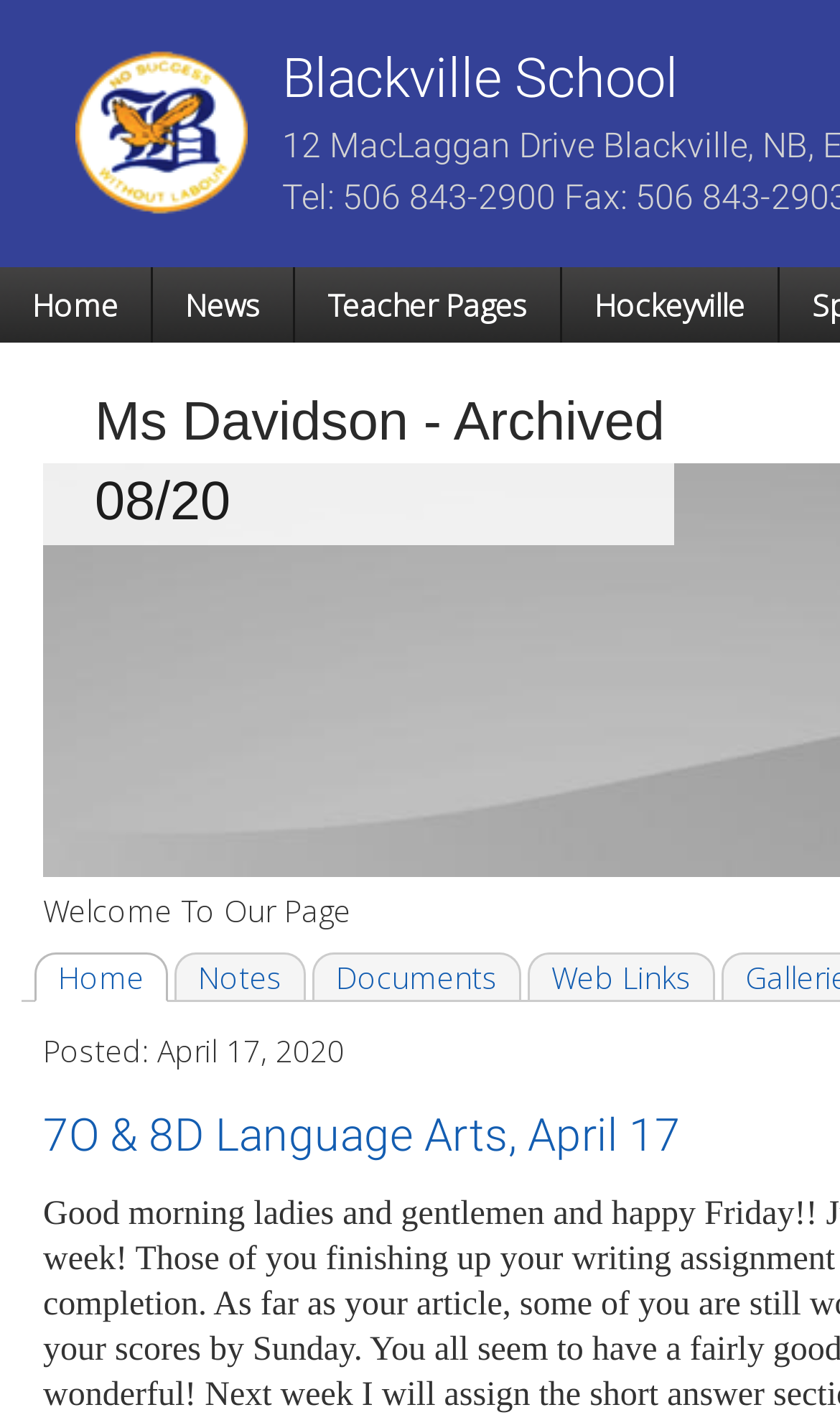Given the description of the UI element: "Web Links", predict the bounding box coordinates in the form of [left, top, right, bottom], with each value being a float between 0 and 1.

[0.628, 0.673, 0.851, 0.707]